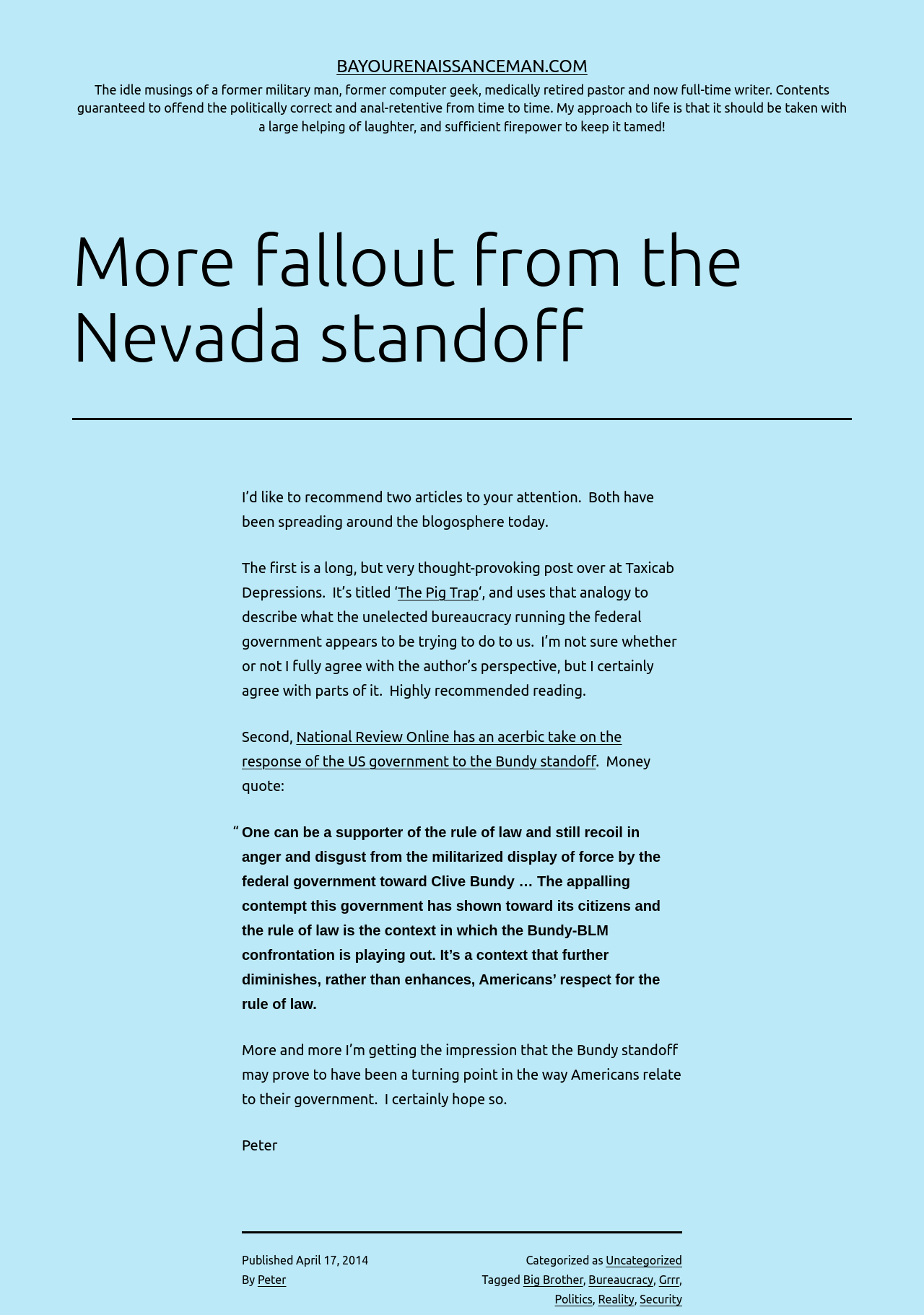Answer the question using only one word or a concise phrase: What is the tone of the article?

critical